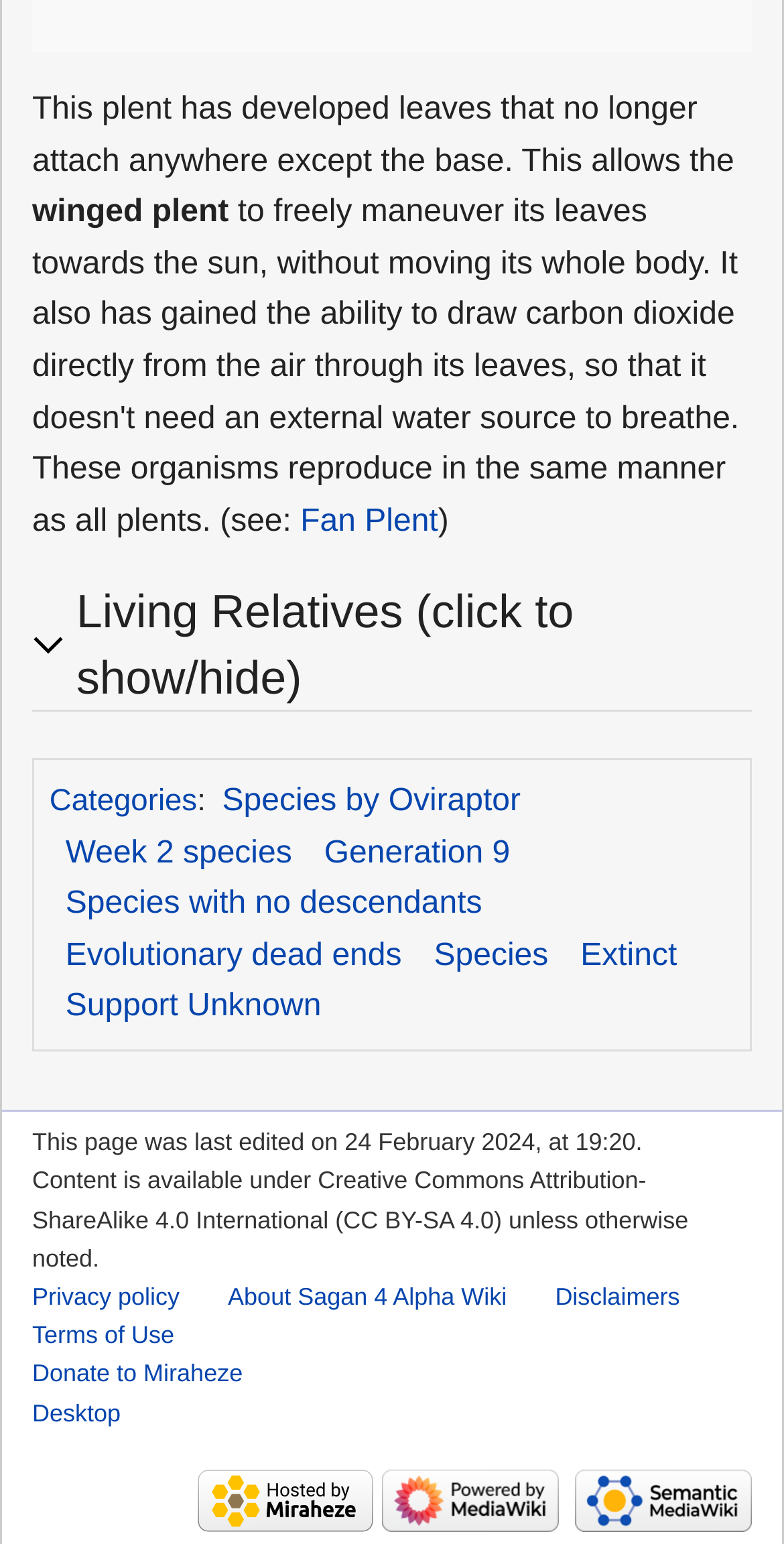Please determine the bounding box coordinates of the element's region to click in order to carry out the following instruction: "Search". The coordinates should be four float numbers between 0 and 1, i.e., [left, top, right, bottom].

None